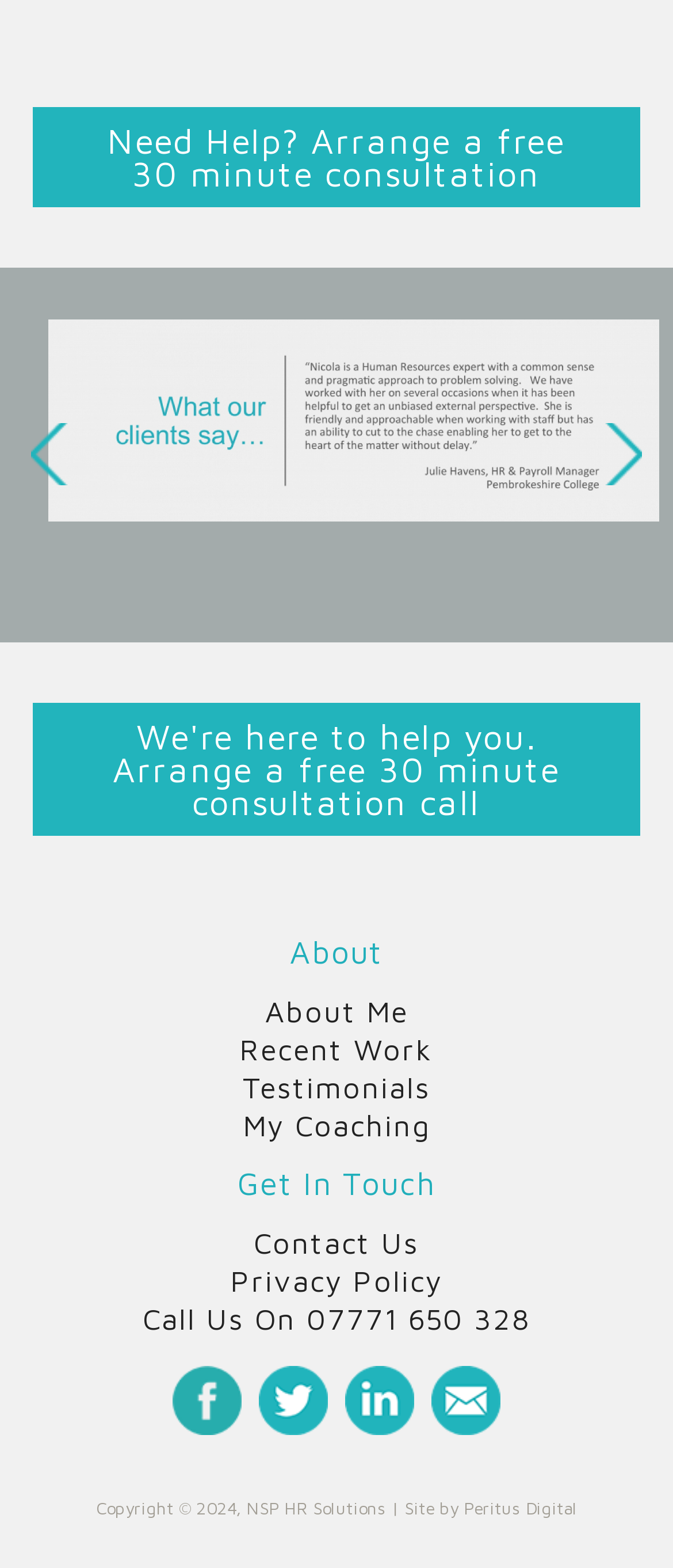Locate the bounding box coordinates of the area to click to fulfill this instruction: "Contact Us". The bounding box should be presented as four float numbers between 0 and 1, in the order [left, top, right, bottom].

[0.077, 0.781, 0.923, 0.805]